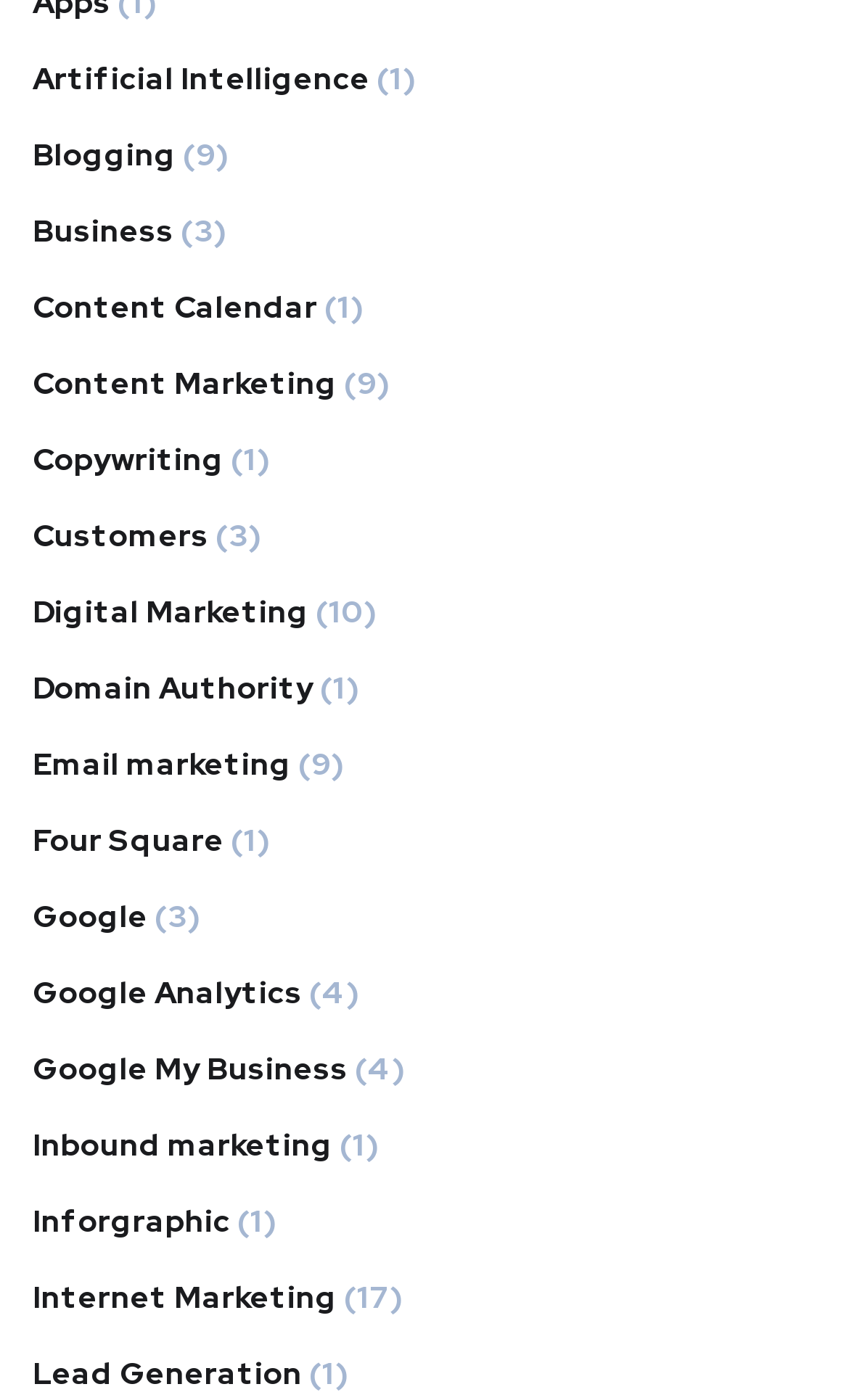What is the topic that appears first on the webpage?
Please answer using one word or phrase, based on the screenshot.

Artificial Intelligence